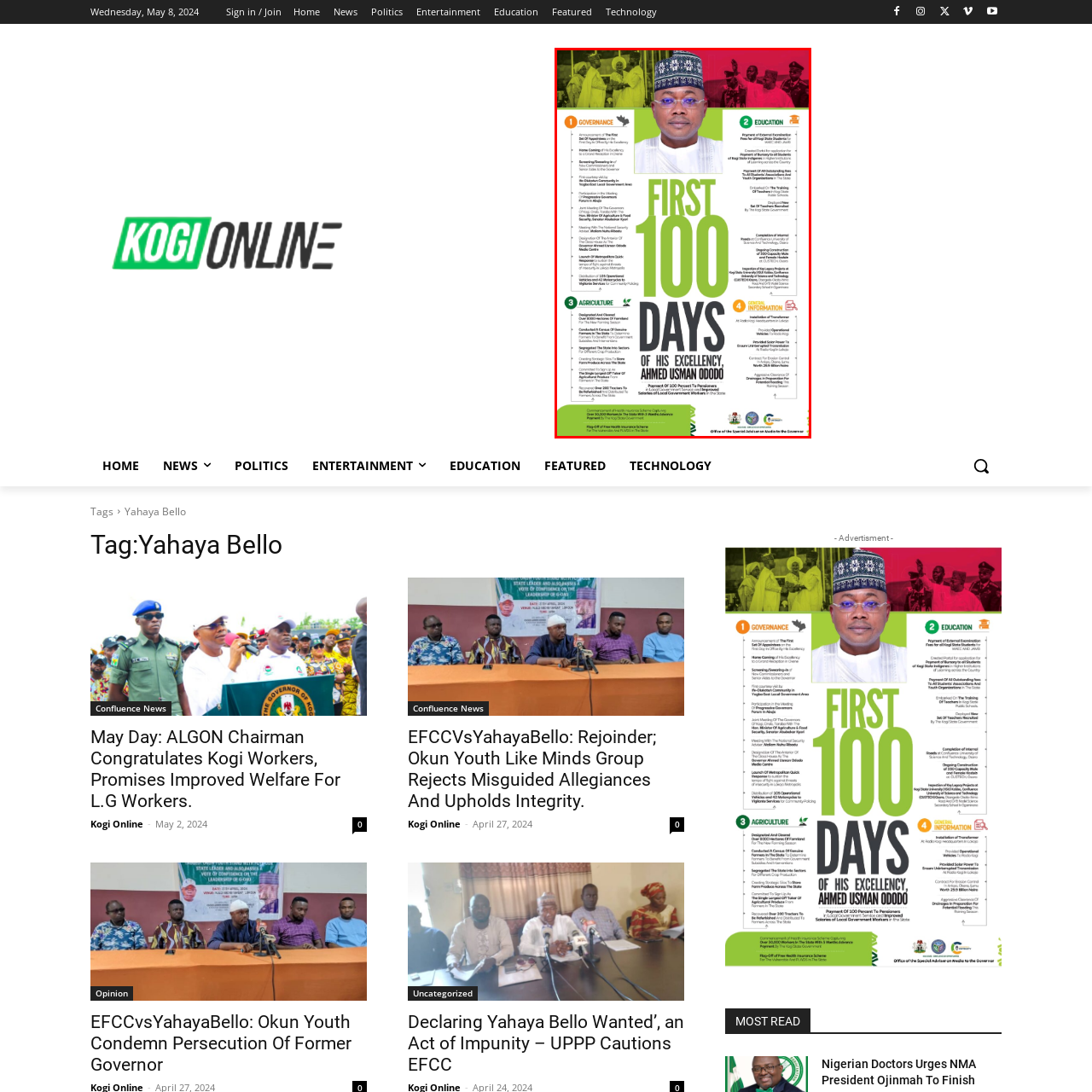Create a detailed narrative describing the image bounded by the red box.

The image showcases a vibrant infographic titled "First 100 Days of His Excellency, Ahmed Usman Ododo." The layout is divided into various sections highlighting key areas of governance, education, agriculture, and information. Each section includes bullet points that outline specific achievements and initiatives undertaken during the first 100 days of Ododo's tenure. The top of the infographic features a prominent photograph of Ododo, adorned in traditional attire, which emphasizes his leadership. Below his image, the words “First 100 Days” are printed in large, bold yellow letters, drawing attention to the significance of the document. This visual presentation serves to inform the public about the government's progress and priorities under Ododo’s administration, enhancing transparency and accountability in governance.